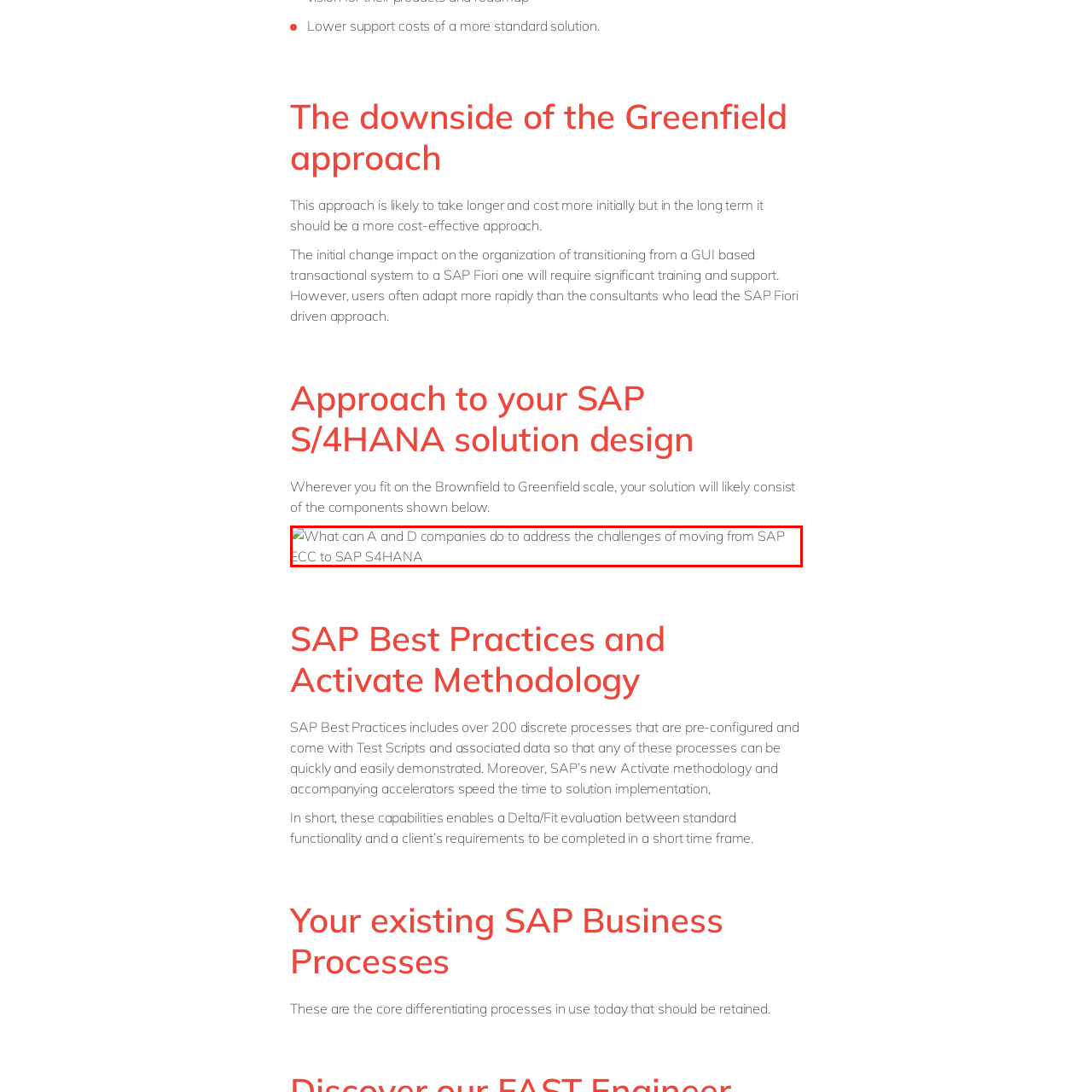Direct your attention to the image enclosed by the red boundary, What is the purpose of the visual guide? 
Answer concisely using a single word or phrase.

To navigate the migration process